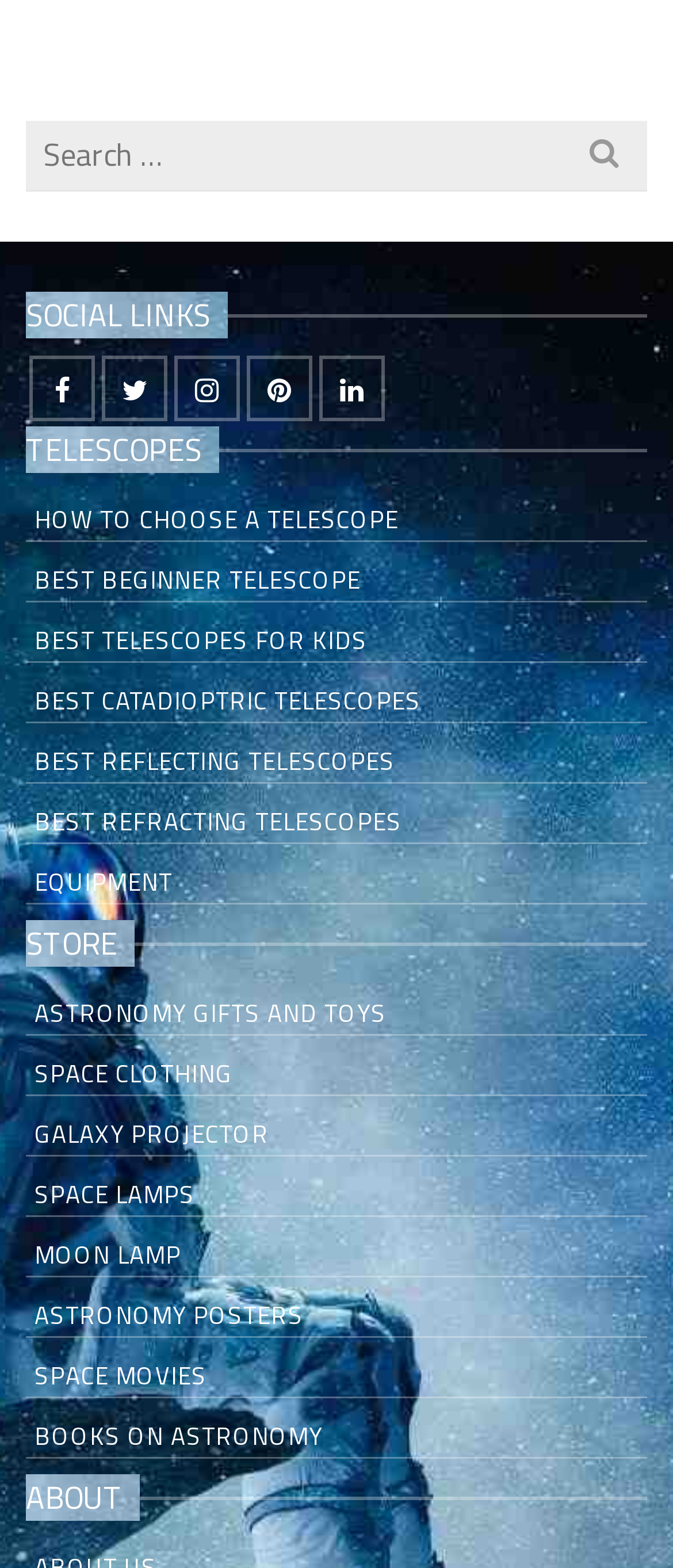Specify the bounding box coordinates of the area to click in order to execute this command: 'Click the 'READ MORE' link'. The coordinates should consist of four float numbers ranging from 0 to 1, and should be formatted as [left, top, right, bottom].

None